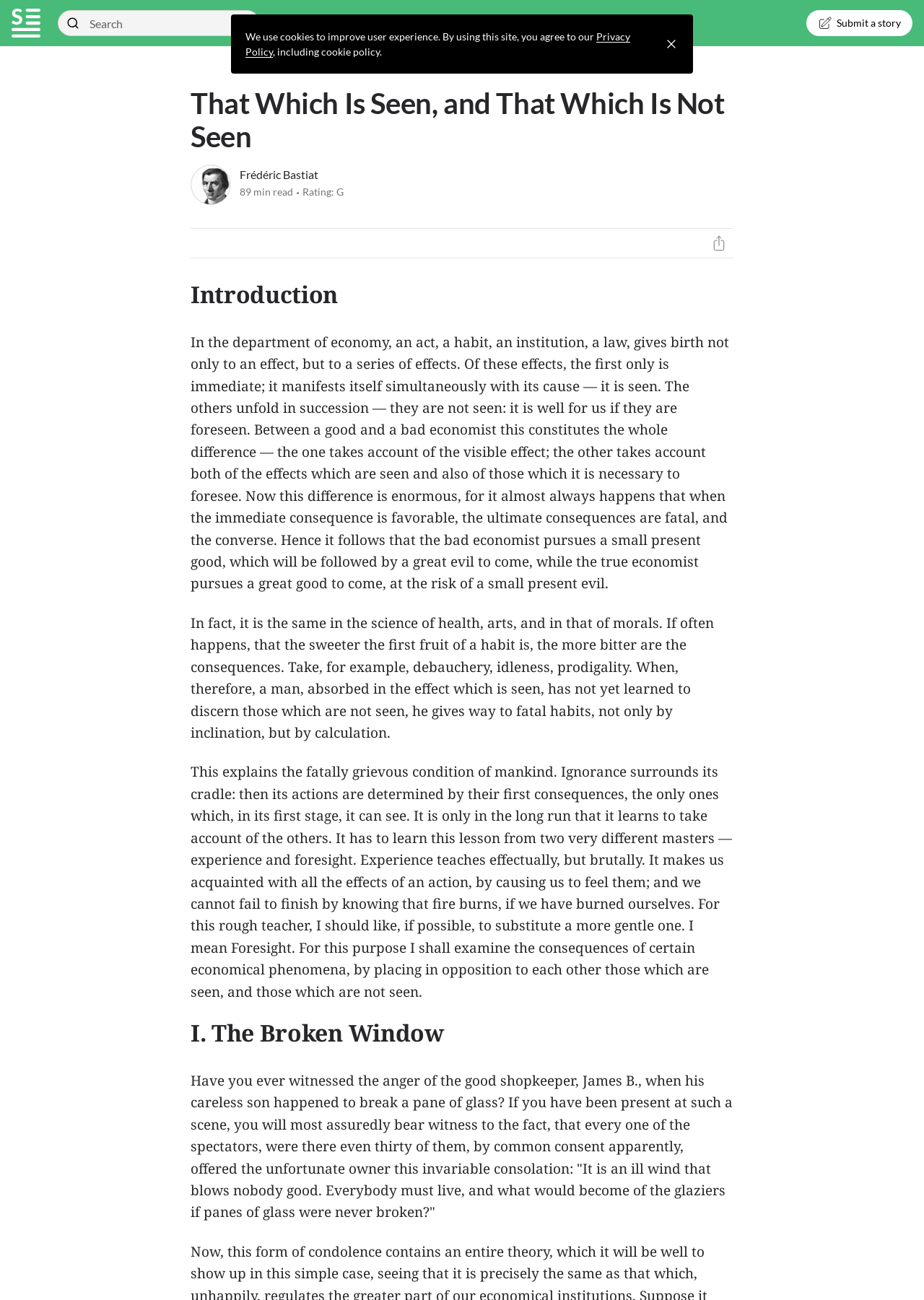What is the rating of the story? Look at the image and give a one-word or short phrase answer.

G